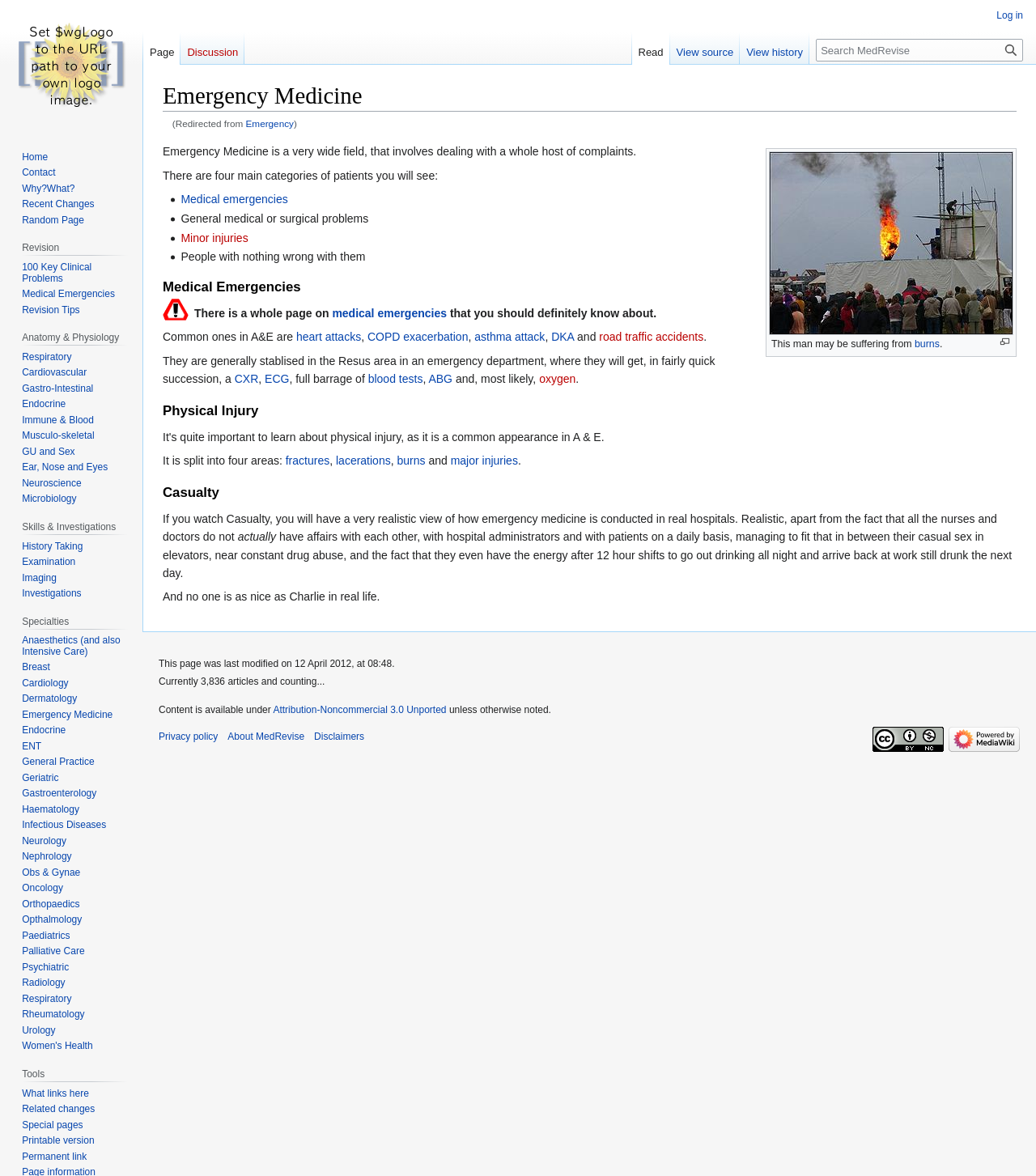Convey a detailed summary of the webpage, mentioning all key elements.

The webpage is about Emergency Medicine, as indicated by the title "Emergency Medicine - MedRevise". At the top of the page, there is a heading "Emergency Medicine" followed by a brief description of the field. Below this, there are links to "Jump to navigation" and "Jump to search".

The main content of the page is divided into sections, each with its own heading. The first section is about Medical Emergencies, which includes a list of common medical emergencies such as heart attacks, COPD exacerbation, and asthma attacks. There is also an image related to medical emergencies.

The next section is about Physical Injury, which is split into four areas: fractures, lacerations, burns, and major injuries. Following this, there is a section about Casualty, a TV show that portrays emergency medicine in a realistic way, but with some exaggerations.

On the right side of the page, there are navigation menus, including "Personal tools", "Namespaces", "Views", and "Search". The "Personal tools" menu includes links to "Log in" and other options. The "Namespaces" menu has links to "Page" and "Discussion". The "Views" menu includes links to "Read", "View source", and "View history". The "Search" menu has a search box and buttons to "Search" and "Go".

At the bottom of the page, there are links to "Visit the main page" and a navigation menu for the site, including links to "Home", "Contact", and "Why?What?".